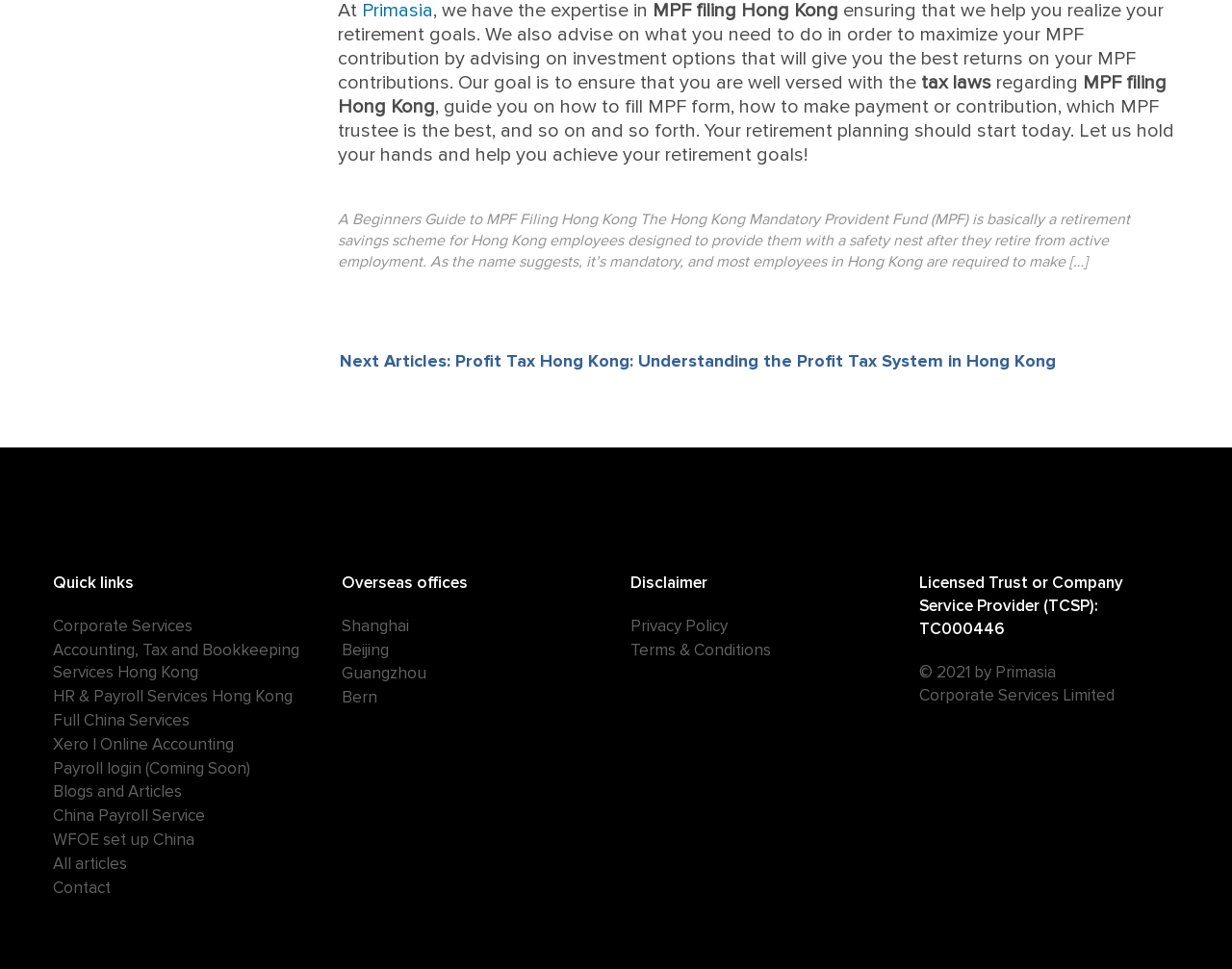Analyze the image and deliver a detailed answer to the question: What are the services provided by the company?

By examining the links under the 'Quick links' heading, I can see that the company provides various services, including Corporate Services, Accounting, Tax and Bookkeeping Services, HR & Payroll Services, and more.